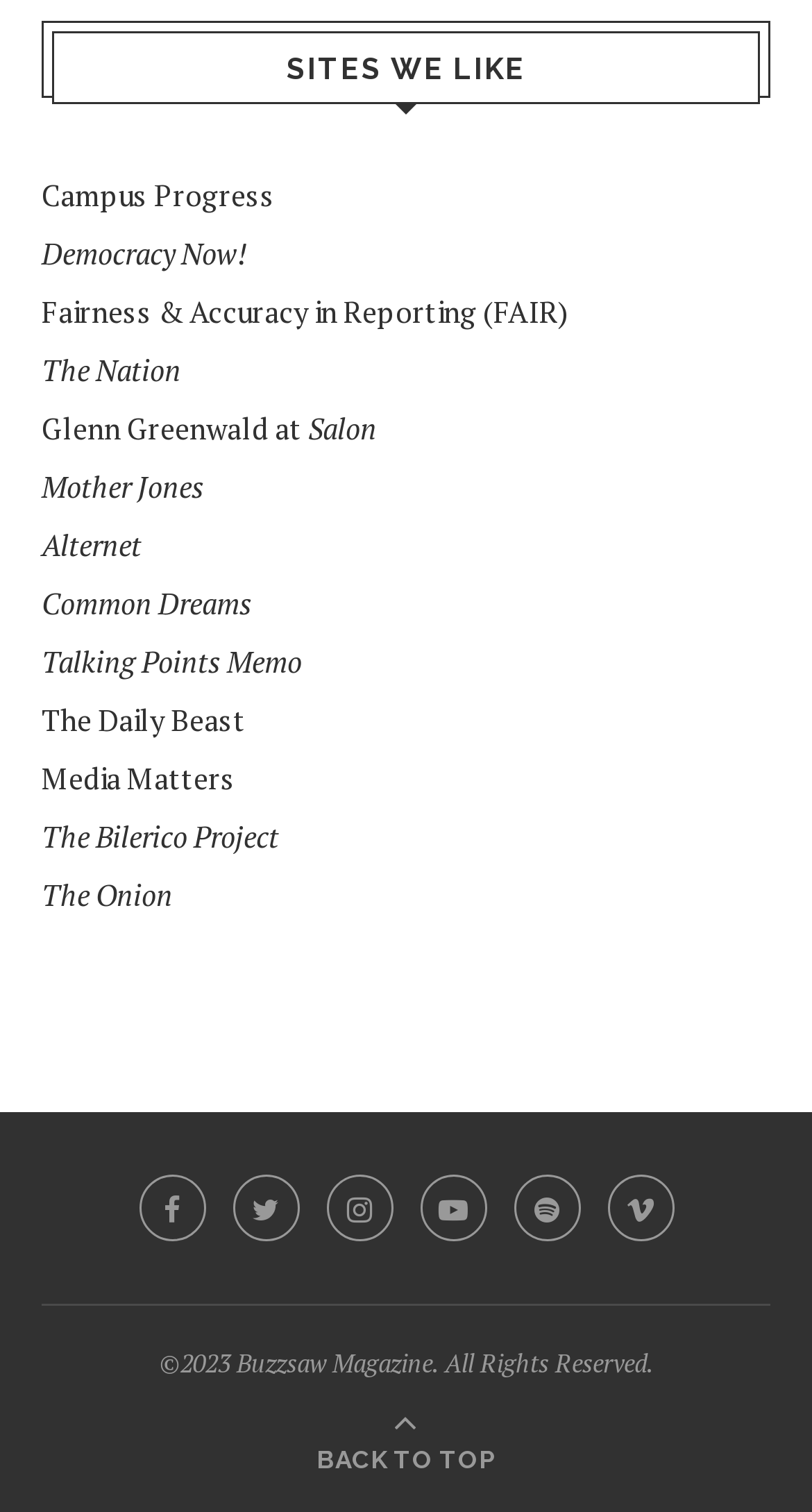Please identify the bounding box coordinates of the clickable element to fulfill the following instruction: "go to The Nation". The coordinates should be four float numbers between 0 and 1, i.e., [left, top, right, bottom].

[0.051, 0.232, 0.223, 0.258]